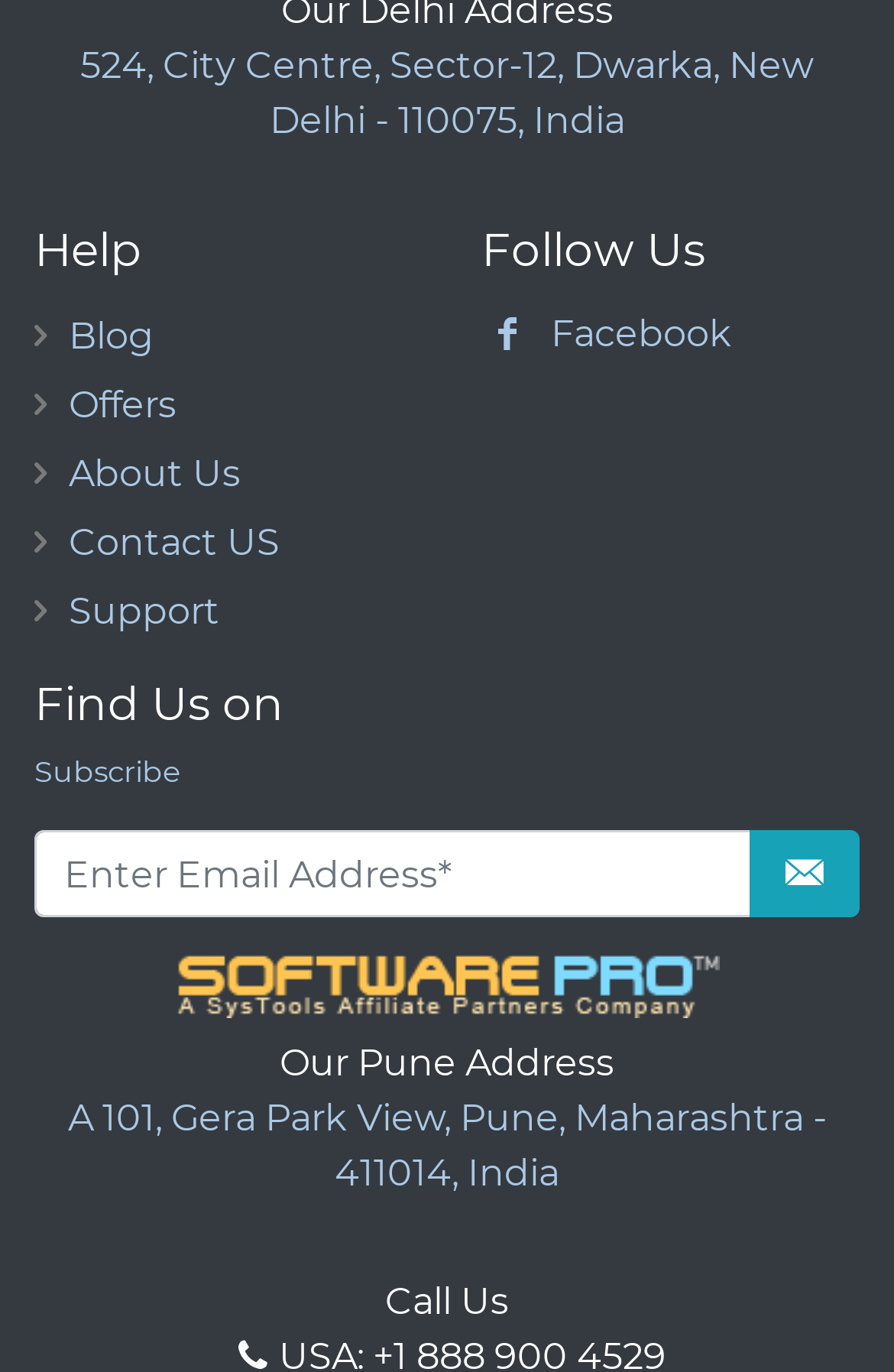Please locate the bounding box coordinates of the element that needs to be clicked to achieve the following instruction: "Click on the Subscribe button". The coordinates should be four float numbers between 0 and 1, i.e., [left, top, right, bottom].

[0.838, 0.606, 0.962, 0.669]